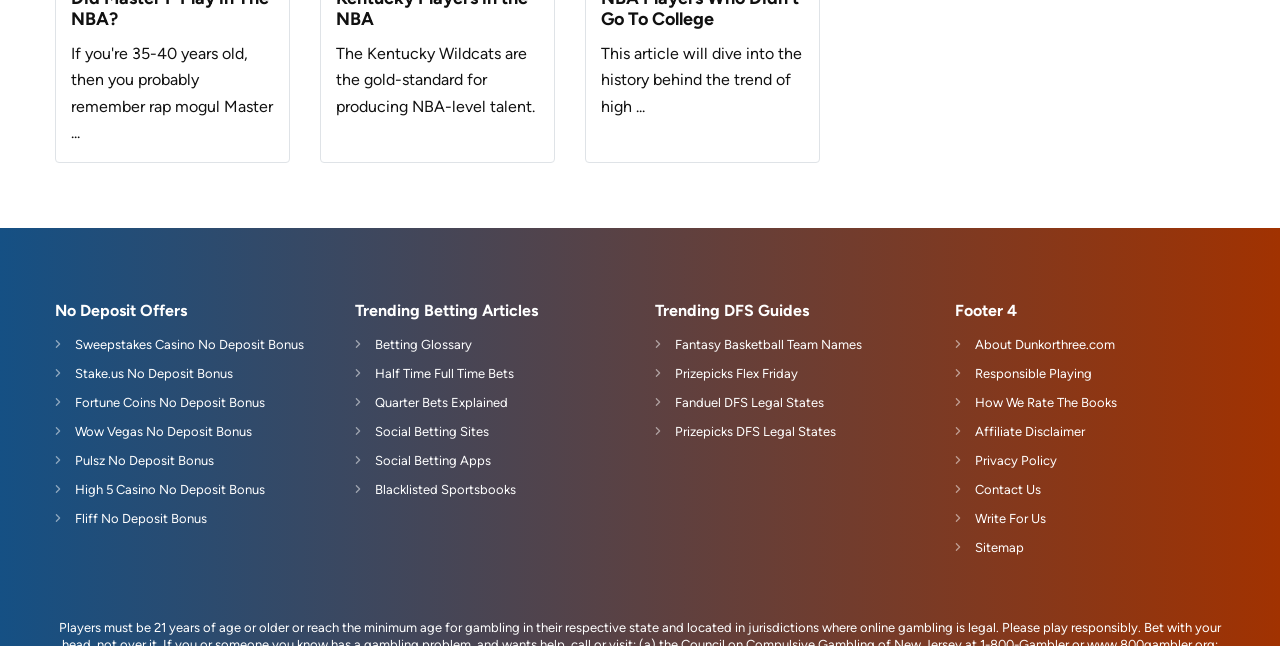Locate the bounding box coordinates of the clickable area to execute the instruction: "Explore Trending Betting Articles". Provide the coordinates as four float numbers between 0 and 1, represented as [left, top, right, bottom].

[0.277, 0.465, 0.42, 0.495]